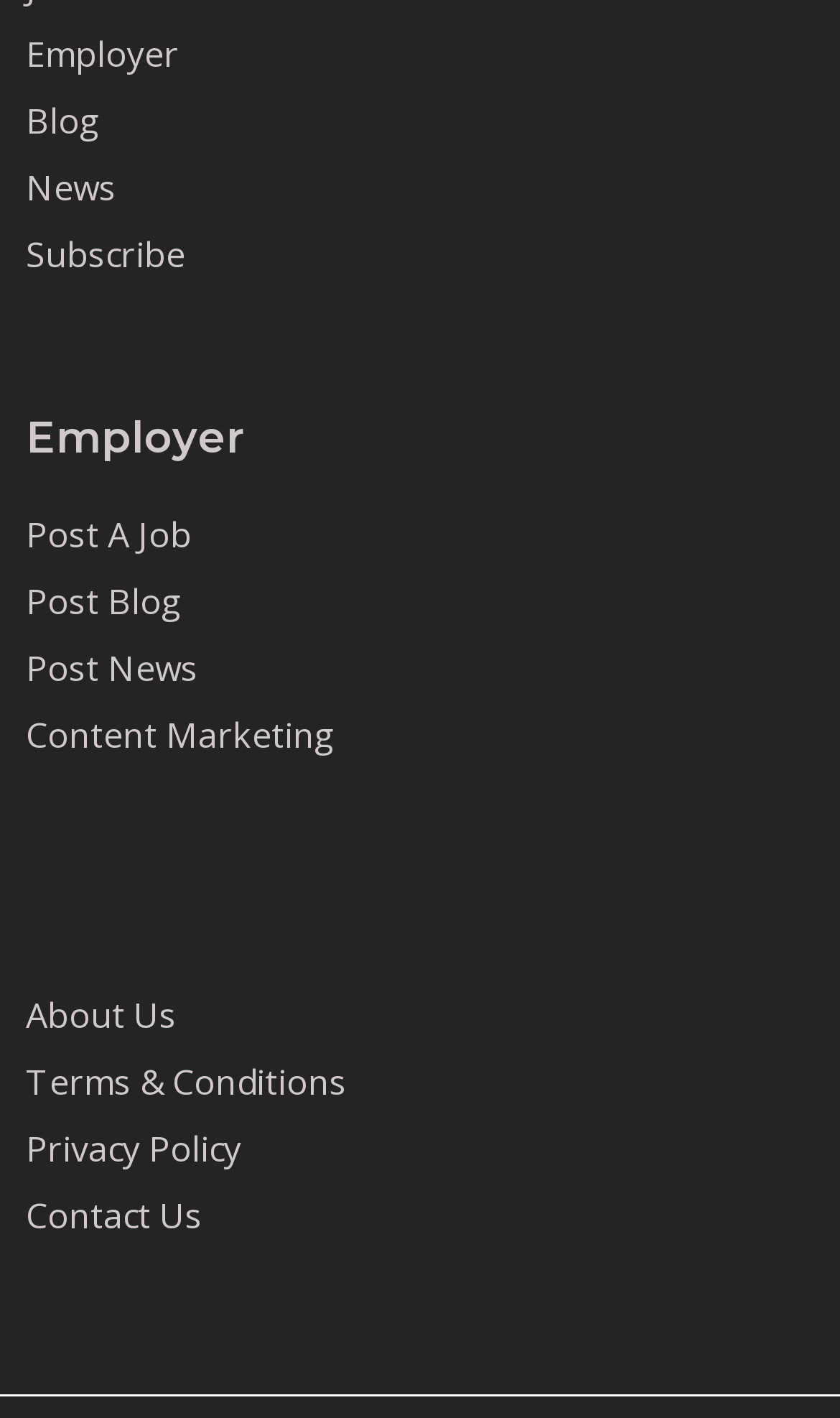How can users contact the website administrators? Look at the image and give a one-word or short phrase answer.

Contact Us link